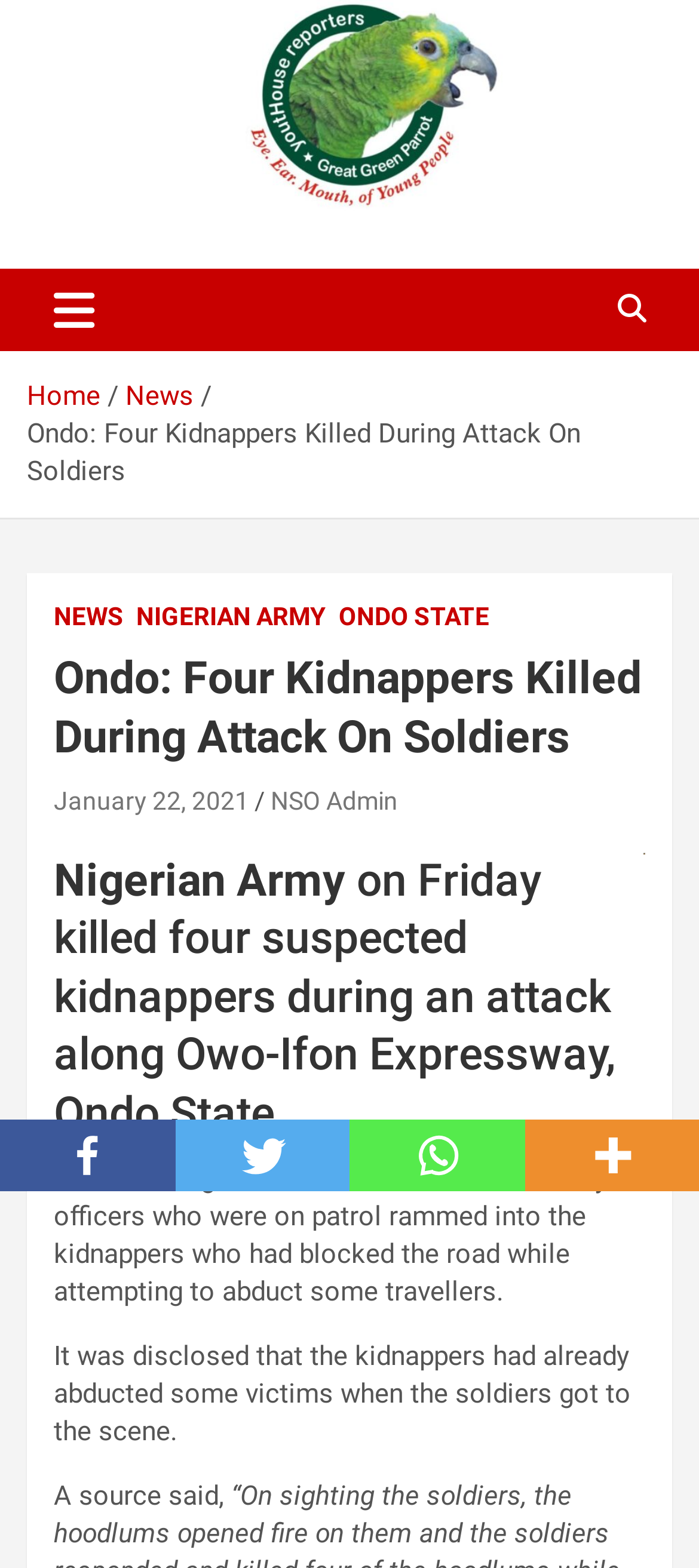Find the bounding box coordinates for the HTML element described as: "January 22, 2021". The coordinates should consist of four float values between 0 and 1, i.e., [left, top, right, bottom].

[0.077, 0.502, 0.356, 0.52]